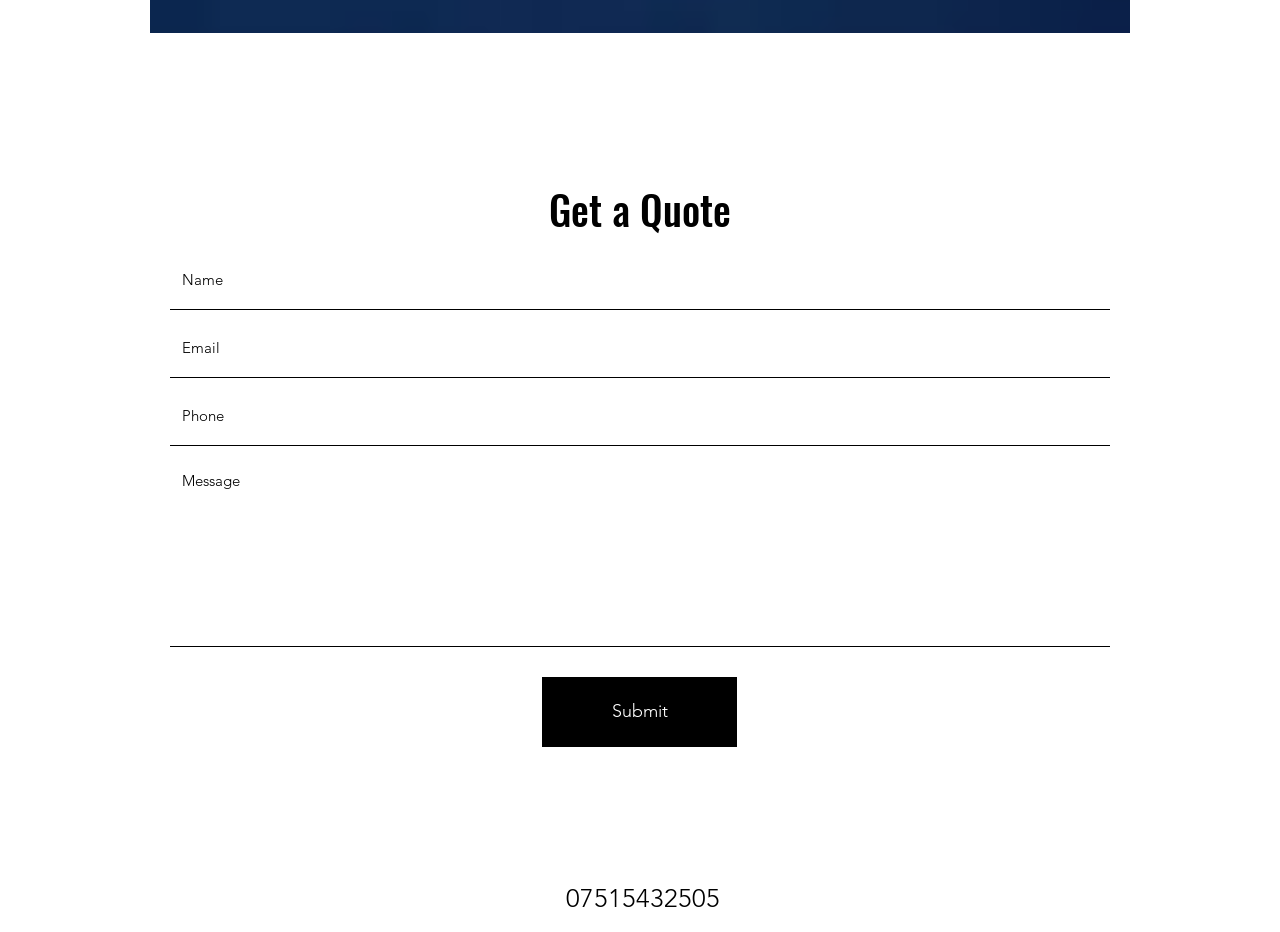Answer the question in one word or a short phrase:
How many fields are in the form?

5